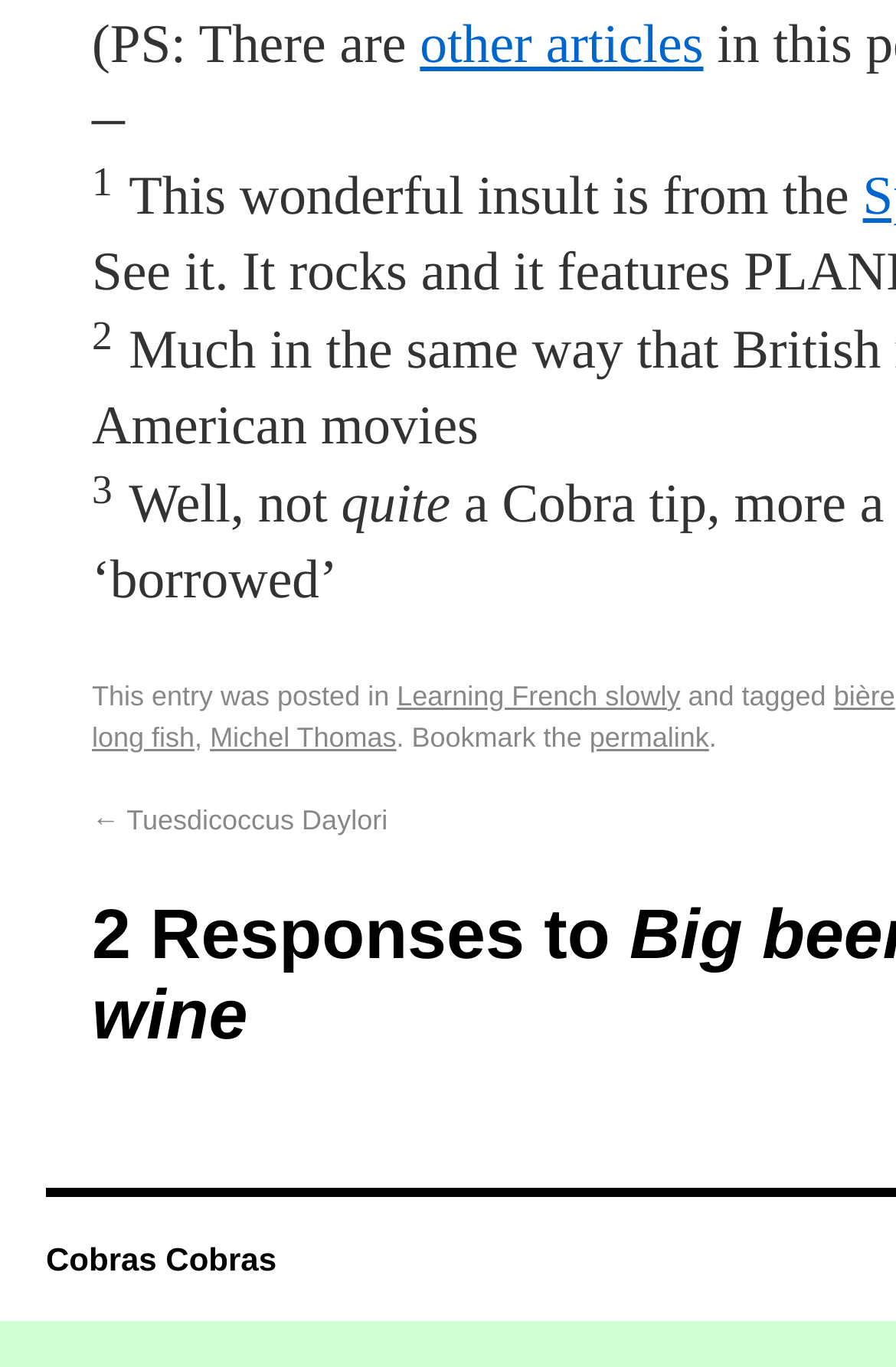Identify the bounding box coordinates of the region that should be clicked to execute the following instruction: "visit the Learning French slowly page".

[0.443, 0.497, 0.759, 0.521]